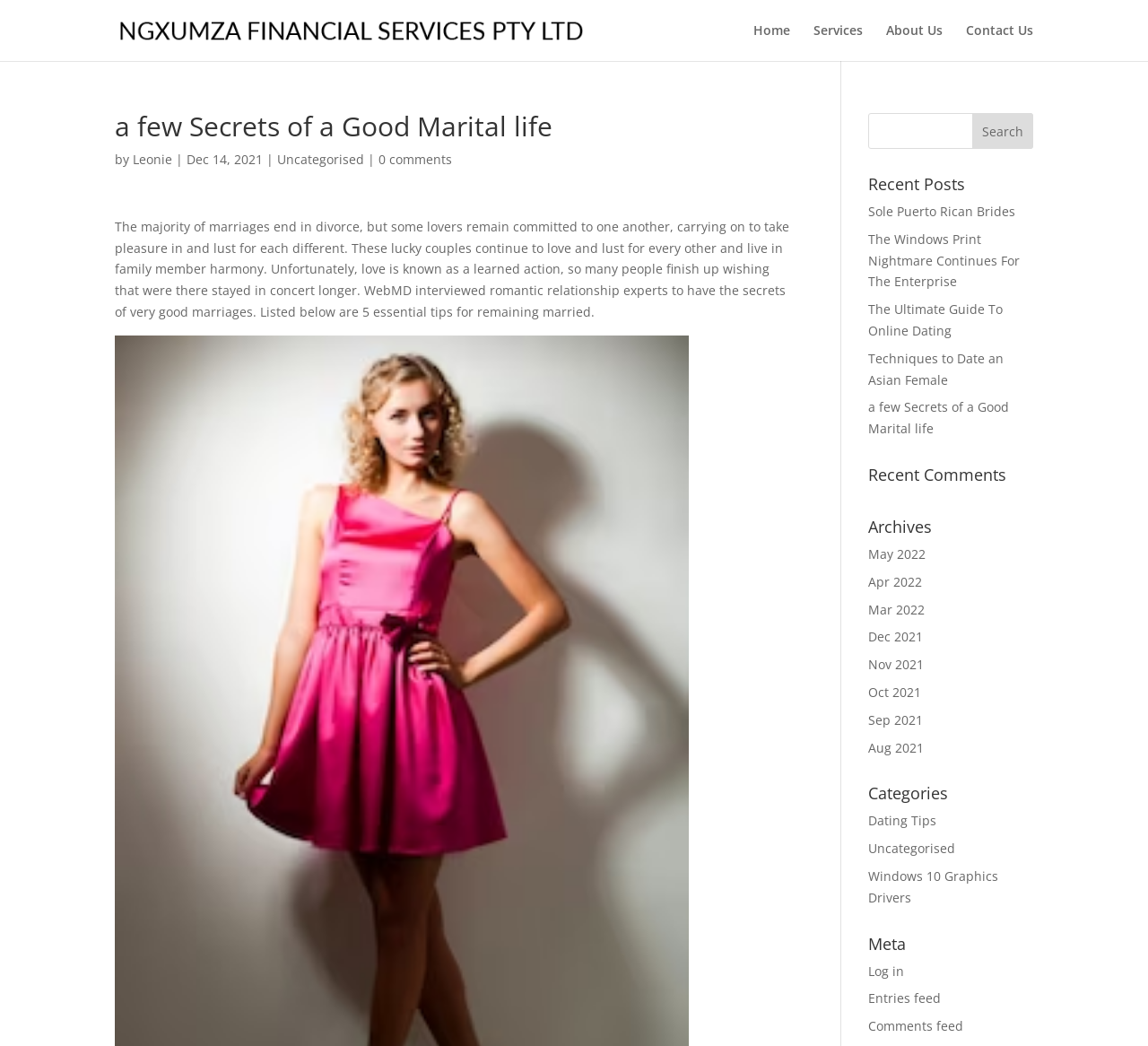Provide the bounding box coordinates of the UI element this sentence describes: "Sole Puerto Rican Brides".

[0.756, 0.194, 0.885, 0.21]